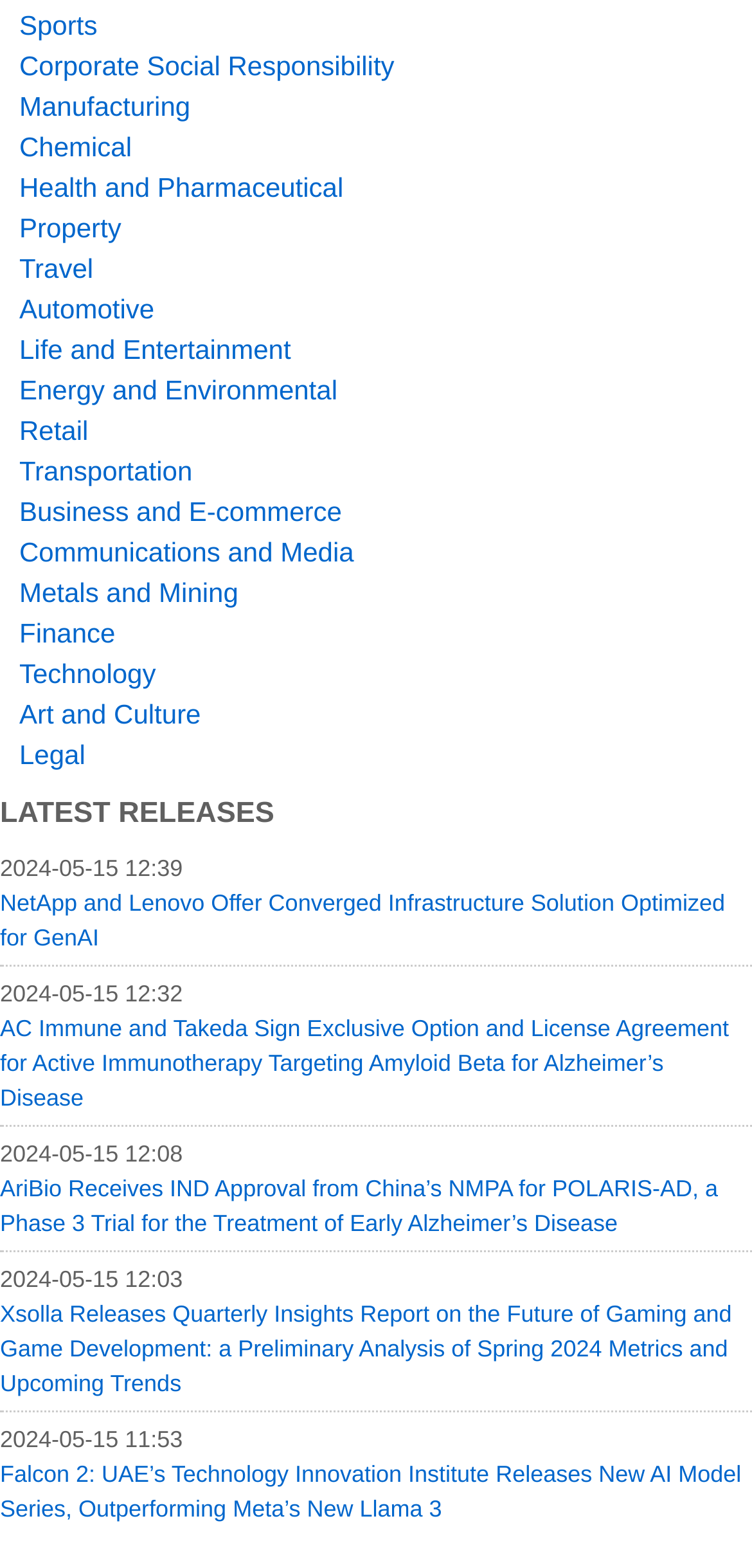Determine the bounding box coordinates of the UI element described below. Use the format (top-left x, top-left y, bottom-right x, bottom-right y) with floating point numbers between 0 and 1: Business and E-commerce

[0.026, 0.317, 0.455, 0.336]